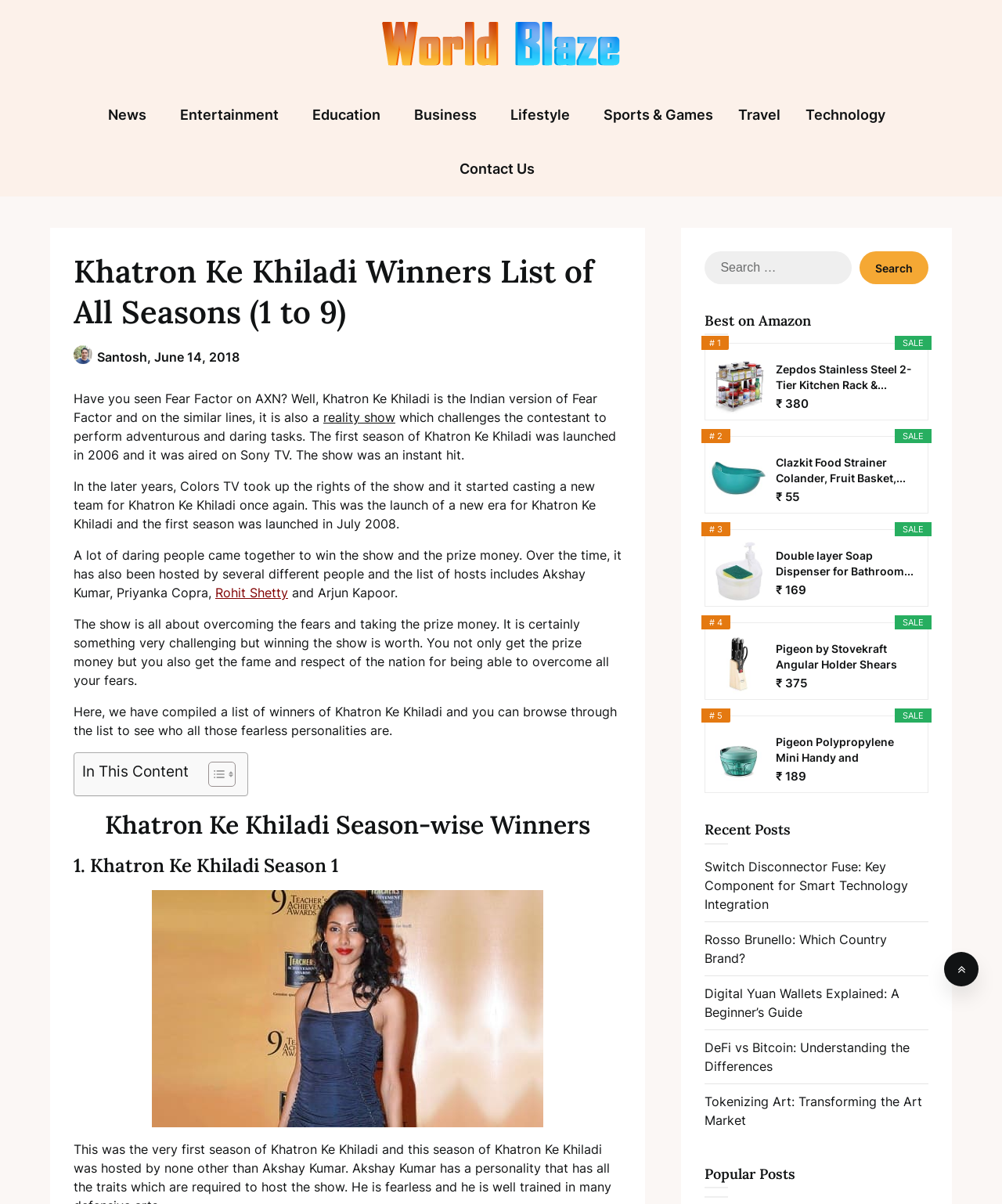From the given element description: "Rosso Brunello: Which Country Brand?", find the bounding box for the UI element. Provide the coordinates as four float numbers between 0 and 1, in the order [left, top, right, bottom].

[0.703, 0.774, 0.885, 0.802]